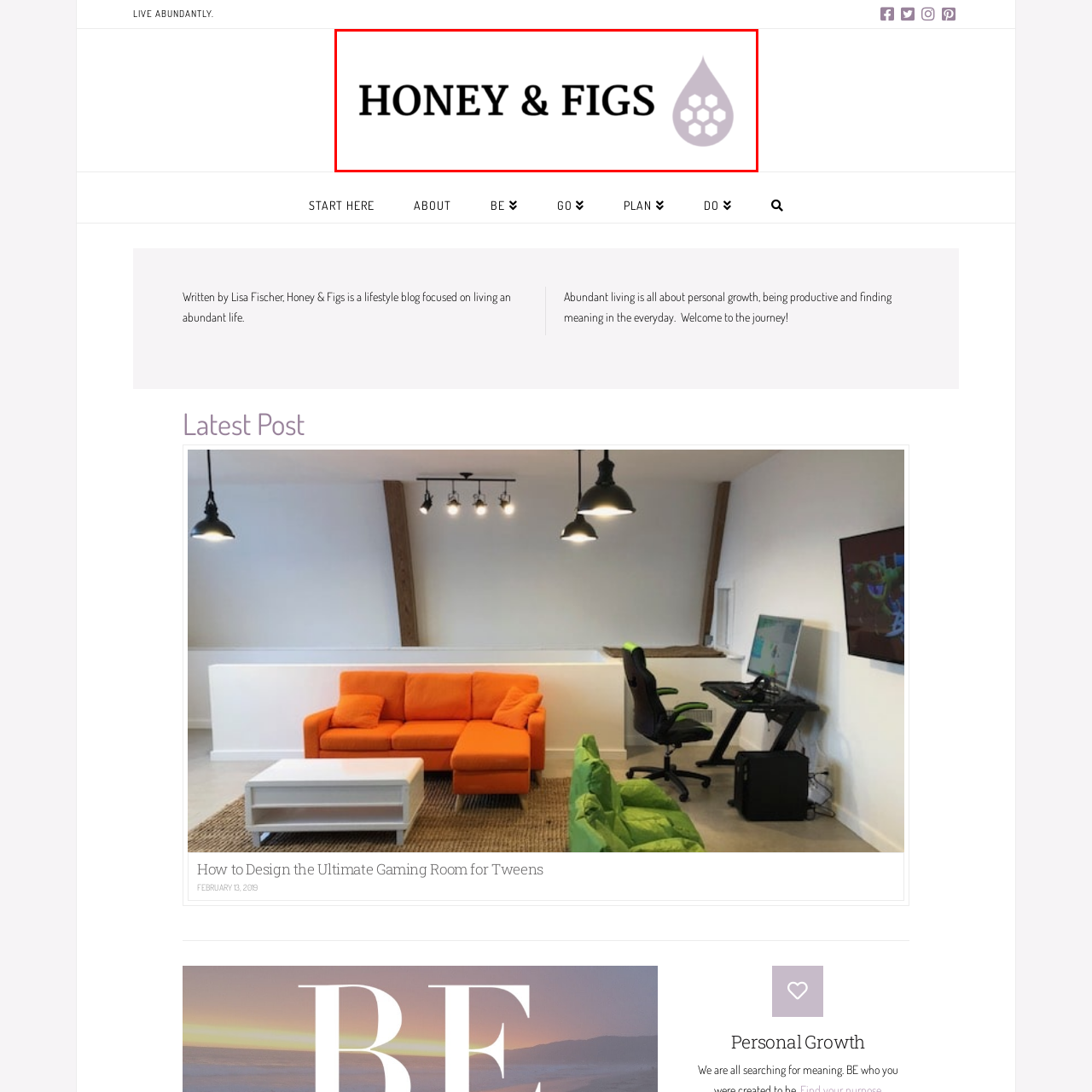What shape contains the honeycomb patterns?
Focus on the part of the image marked with a red bounding box and deliver an in-depth answer grounded in the visual elements you observe.

According to the caption, the logo features a sophisticated graphic that includes a droplet shape containing stylized honeycomb patterns, which implies that the shape containing the honeycomb patterns is a droplet.